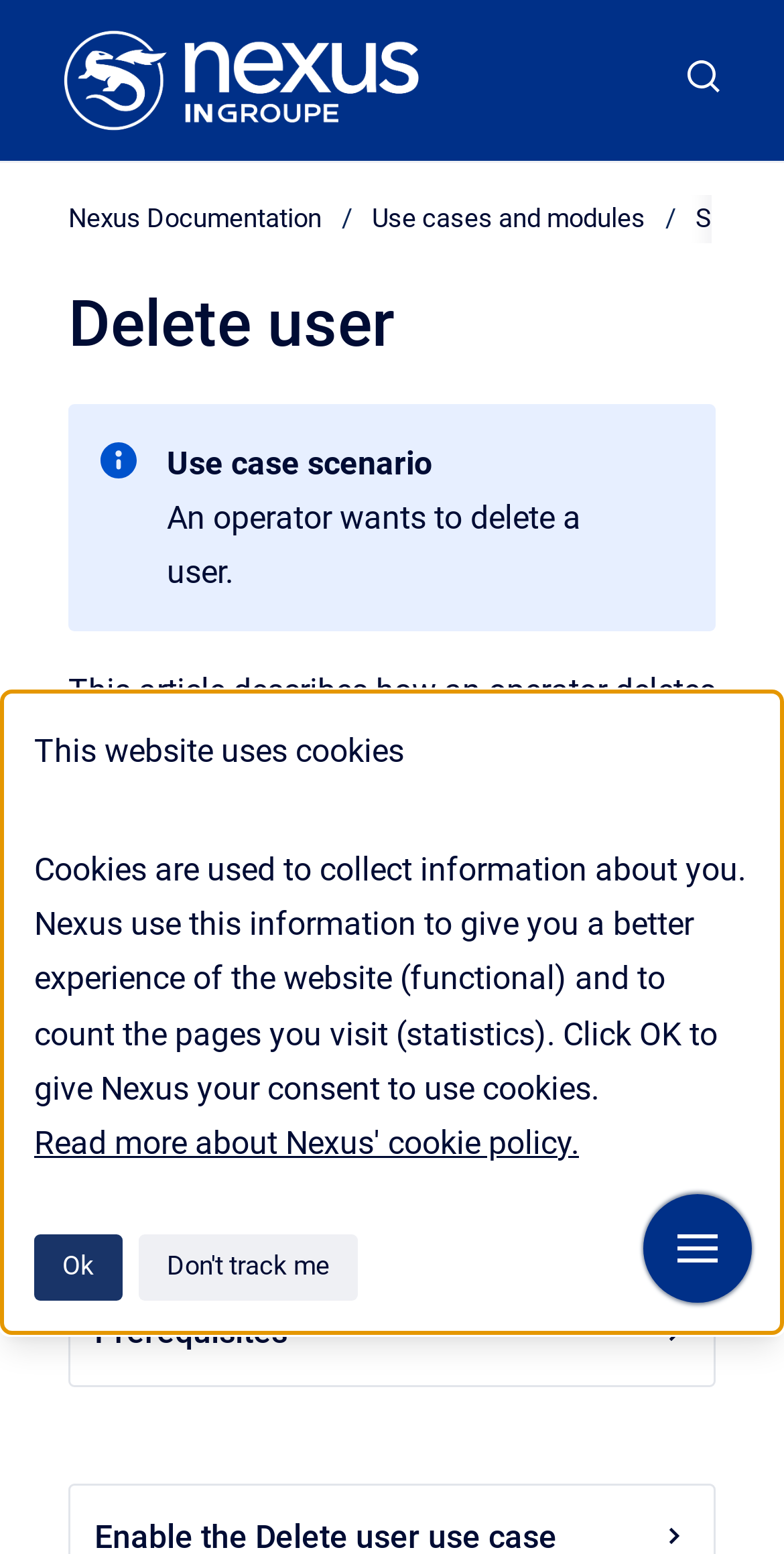Please locate the clickable area by providing the bounding box coordinates to follow this instruction: "read more about Nexus' cookie policy".

[0.044, 0.723, 0.738, 0.748]